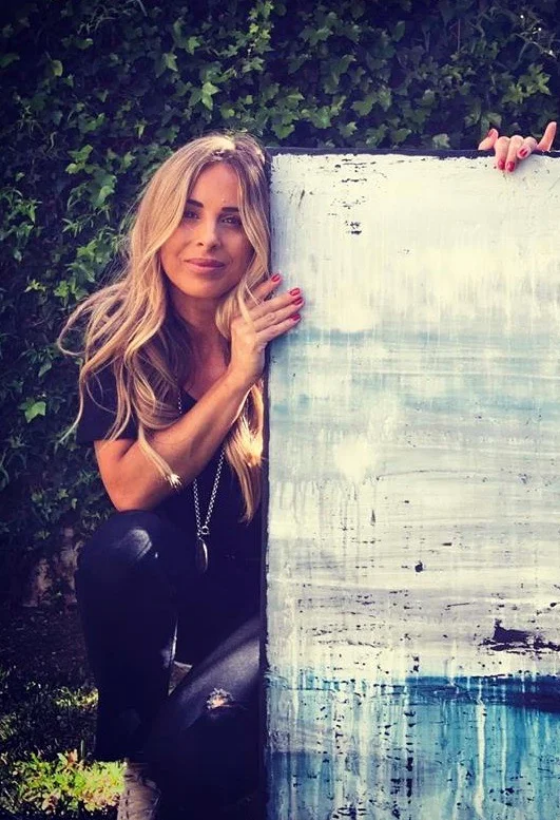What is the setting of the scene? Based on the screenshot, please respond with a single word or phrase.

Natural environment